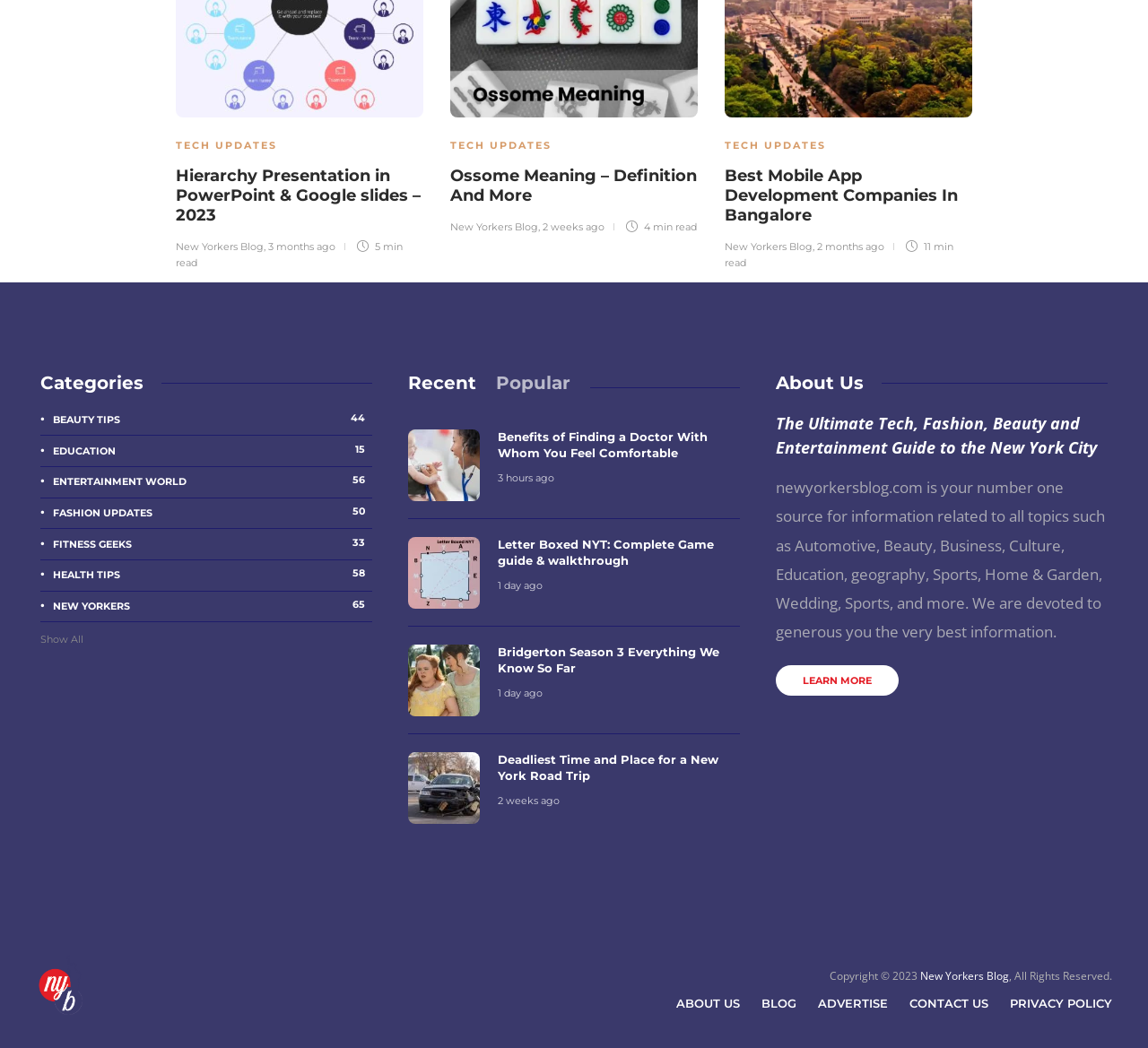Please find the bounding box coordinates of the section that needs to be clicked to achieve this instruction: "Learn more about the blog".

[0.676, 0.635, 0.783, 0.664]